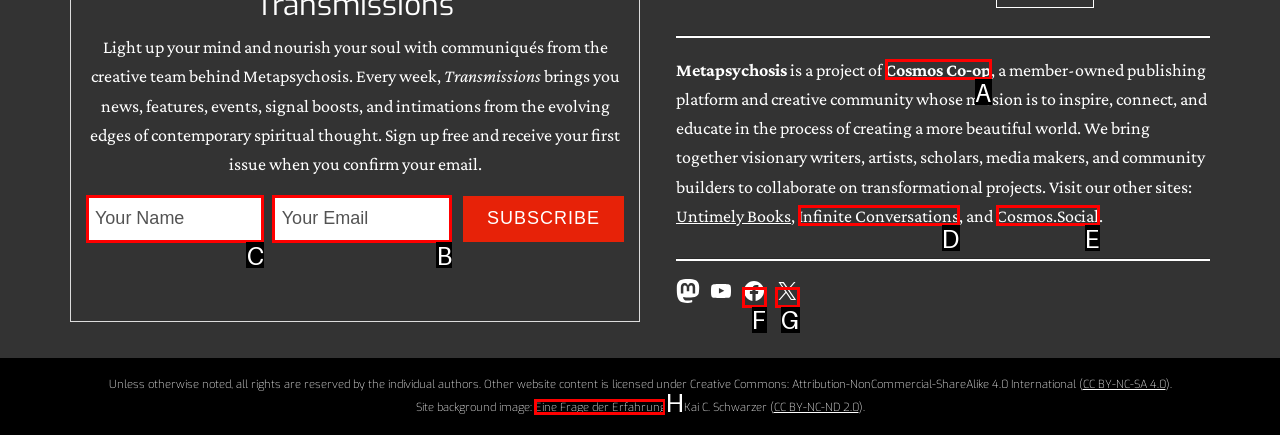Determine which HTML element to click for this task: Enter your email address Provide the letter of the selected choice.

B